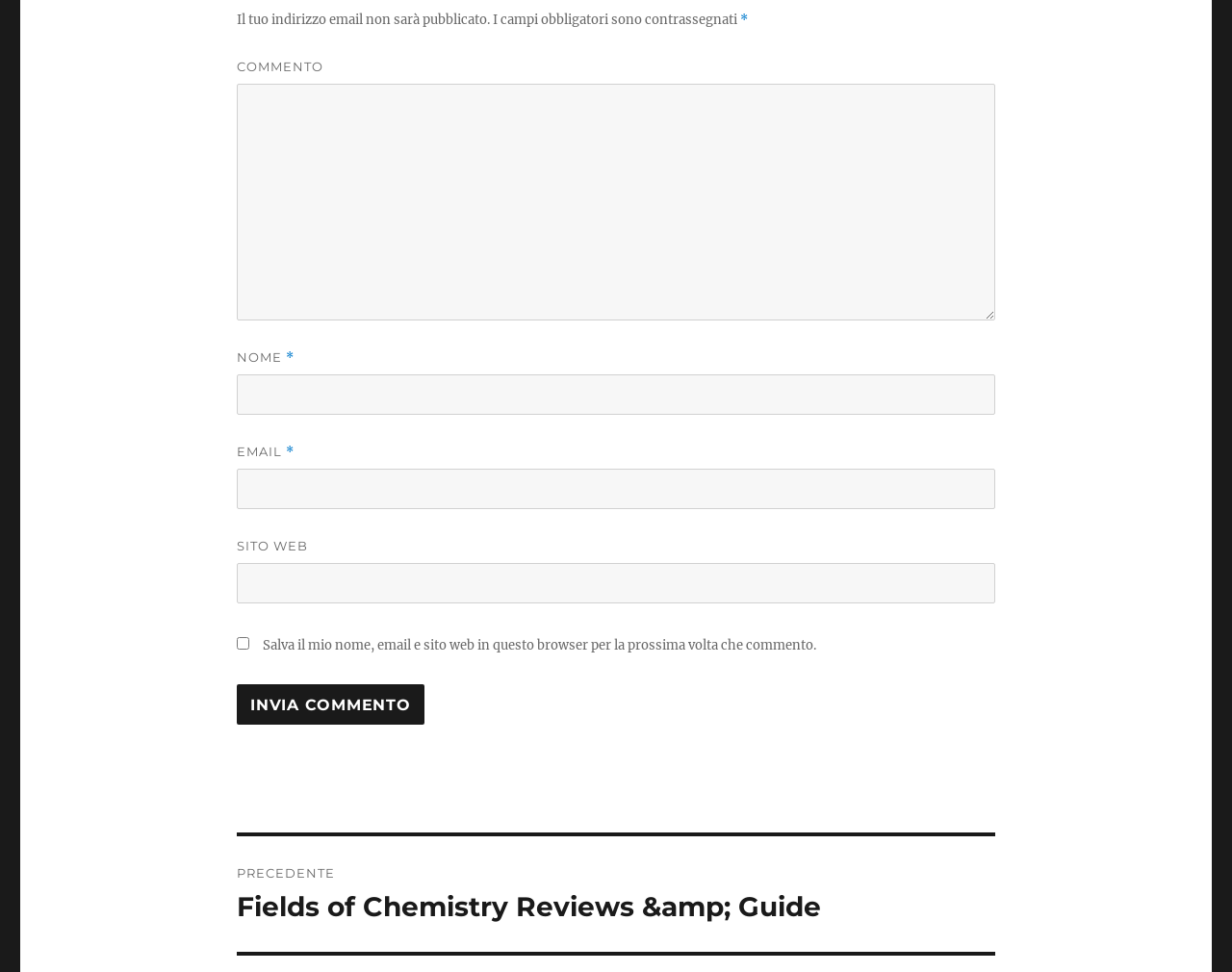What is the purpose of the checkbox?
Please answer the question as detailed as possible based on the image.

The checkbox is used to save the user's name, email, and site for the next time they comment, as indicated by the checkbox element with the description 'Salva il mio nome, email e sito web in questo browser per la prossima volta che commento'.